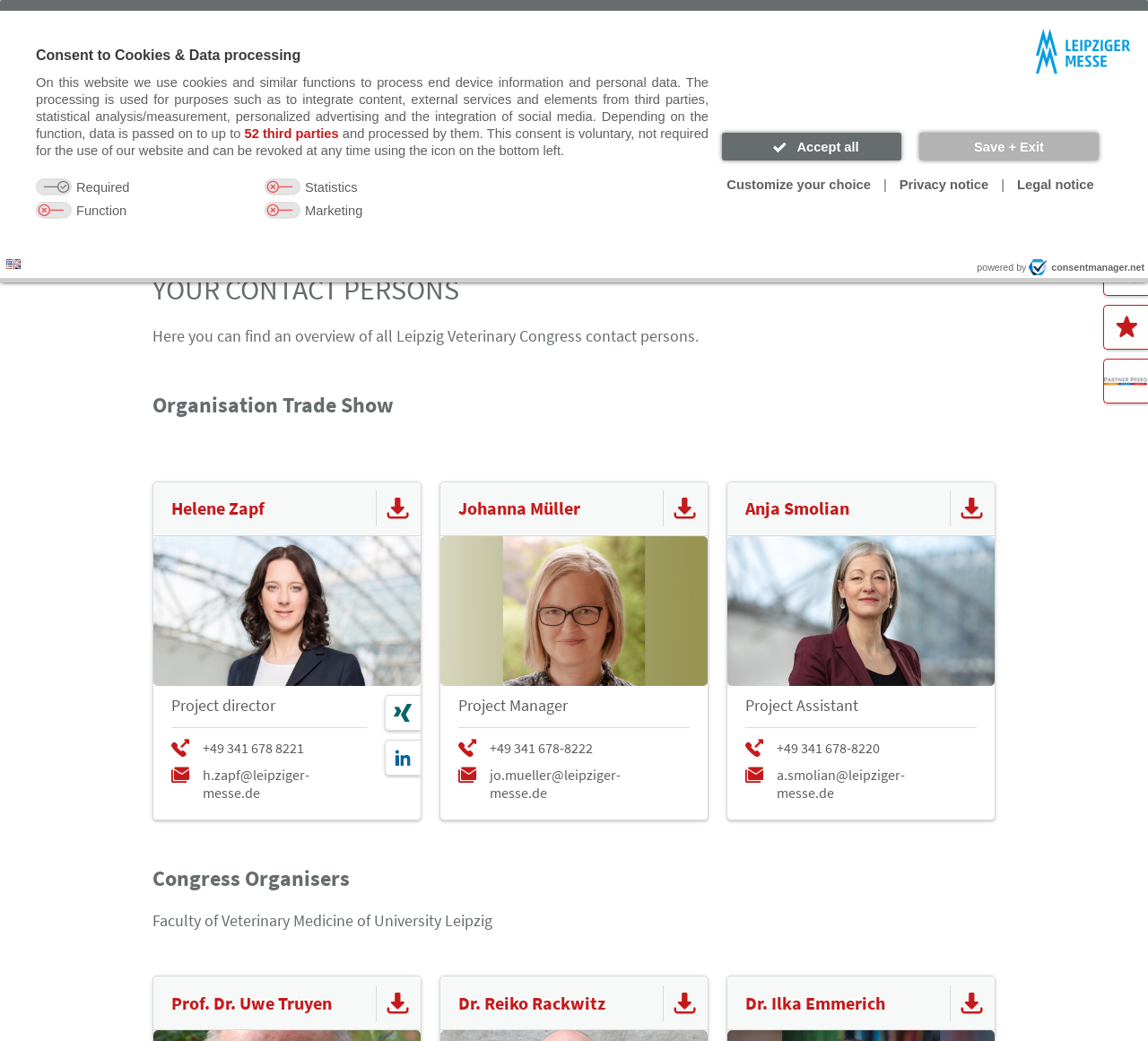Identify the bounding box coordinates of the section that should be clicked to achieve the task described: "Book a hotel".

[0.133, 0.153, 0.379, 0.188]